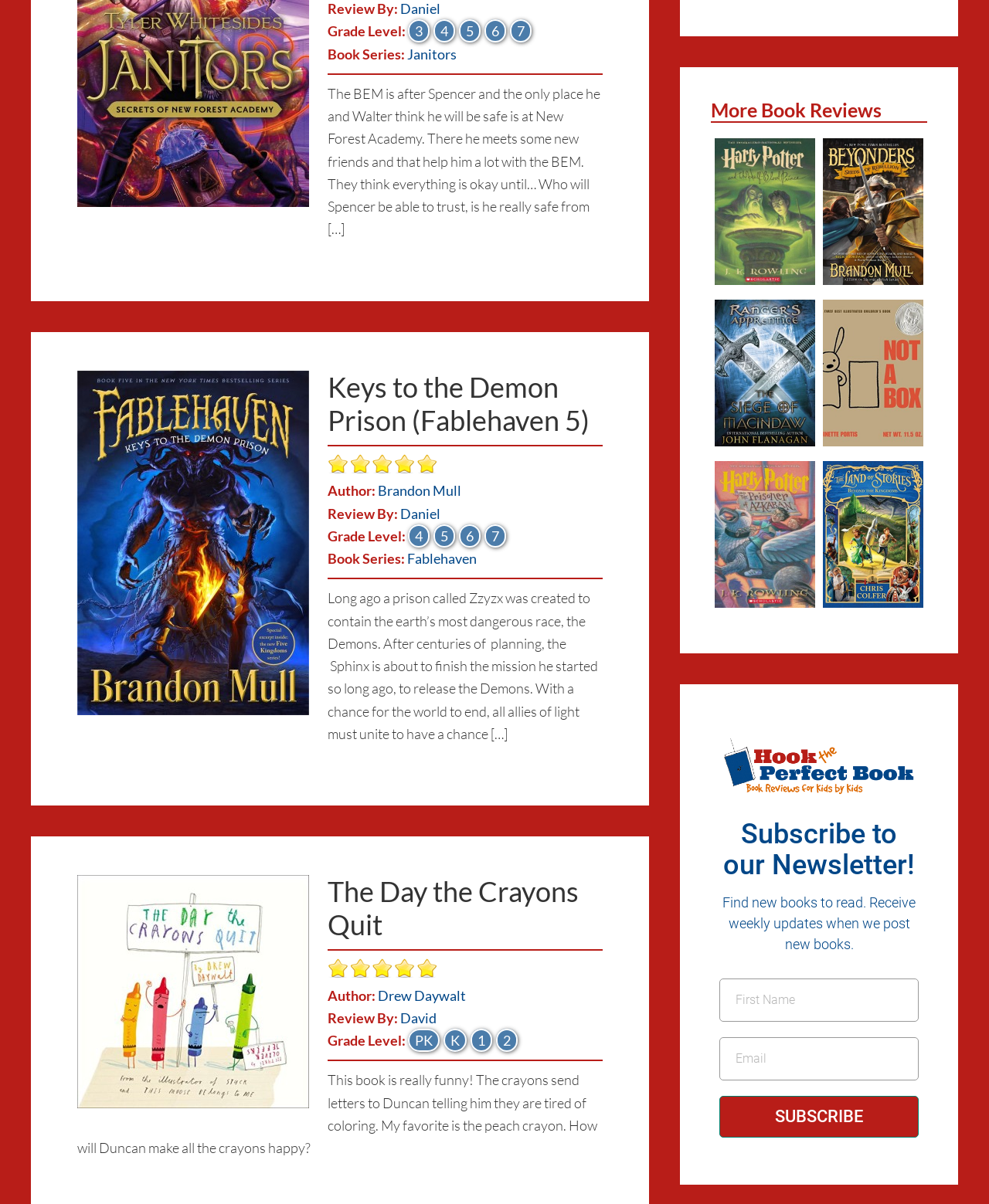Indicate the bounding box coordinates of the clickable region to achieve the following instruction: "Enter your email address in the 'Email' textbox."

[0.727, 0.861, 0.929, 0.897]